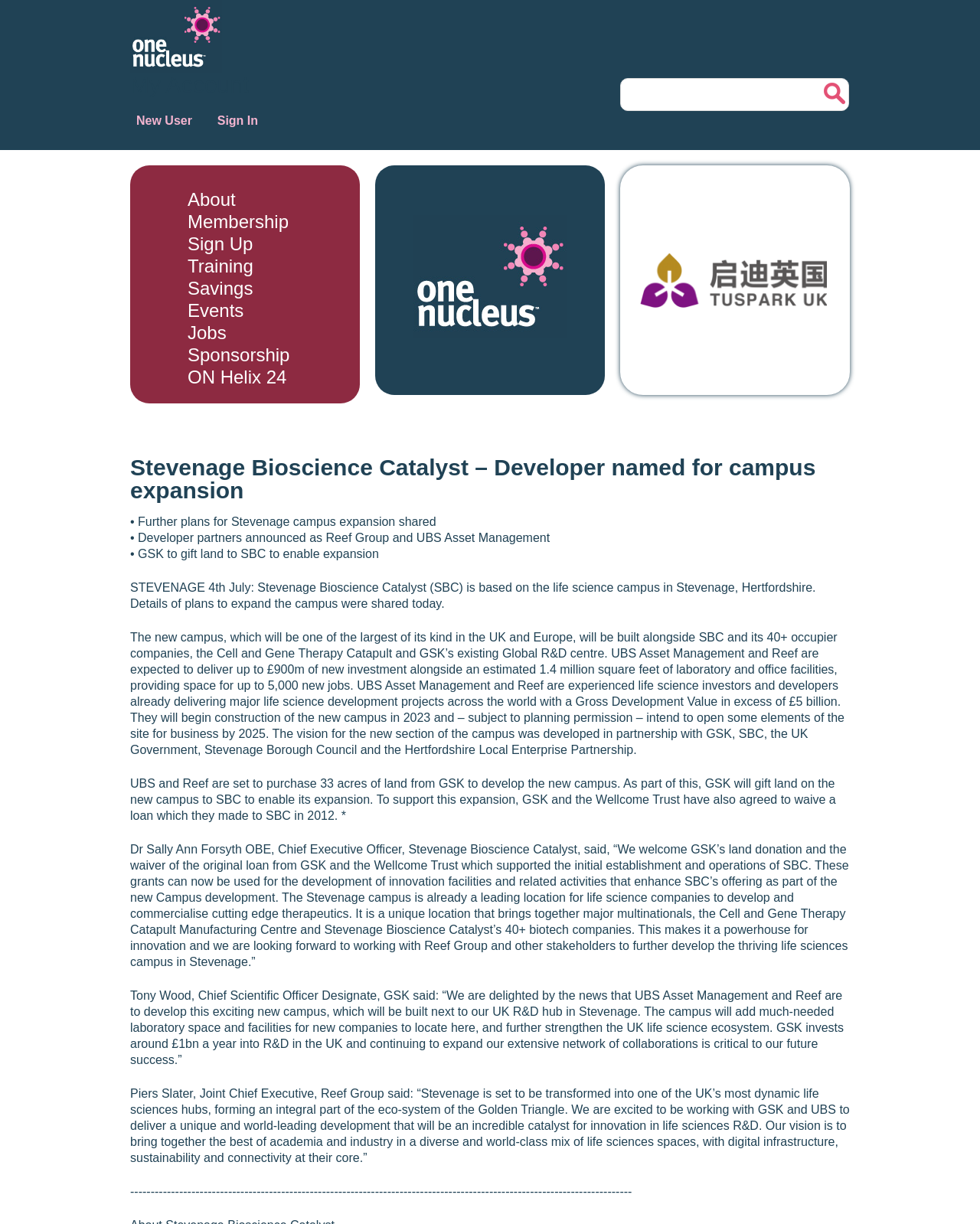Review the image closely and give a comprehensive answer to the question: What is the estimated value of new investment?

The text mentions that UBS Asset Management and Reef are expected to deliver up to £900m of new investment alongside an estimated 1.4 million square feet of laboratory and office facilities.